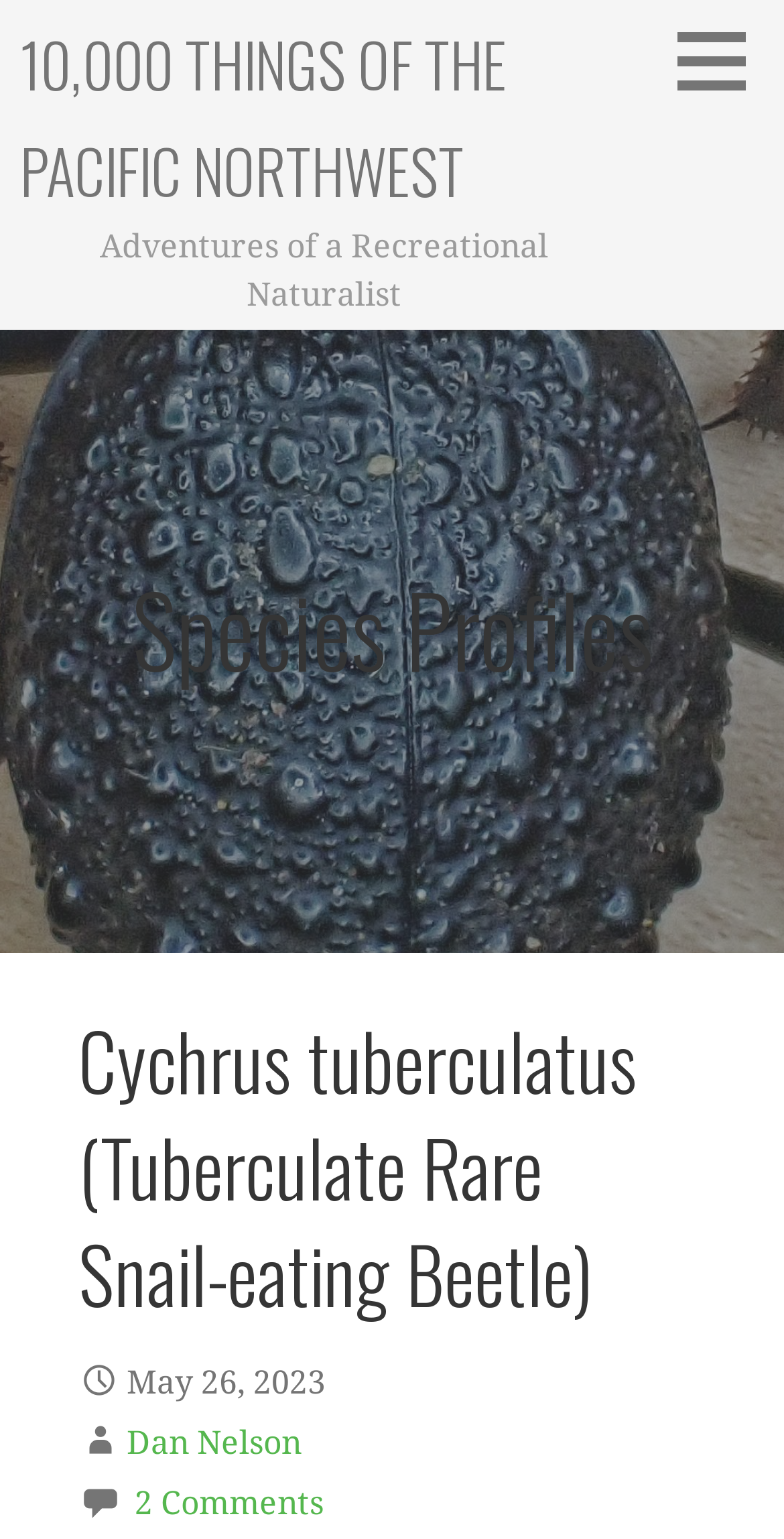Generate an in-depth caption that captures all aspects of the webpage.

The webpage is about a species profile of the Tuberculate Rare Snail-eating Beetle, specifically the Cychrus tuberculatus. At the top right corner, there is a button. Below it, on the top left, is a link to "10,000 THINGS OF THE PACIFIC NORTHWEST". Next to this link is a static text "Adventures of a Recreational Naturalist". 

In the middle of the page, there is a heading "Species Profiles" which is followed by a subheading "Cychrus tuberculatus (Tuberculate Rare Snail-eating Beetle)" that spans across most of the page width. Below this subheading, there is a static text "May 26, 2023" on the left, and two links "Dan Nelson" and "2 Comments" on the right, with the latter being at the bottom right corner of the page.